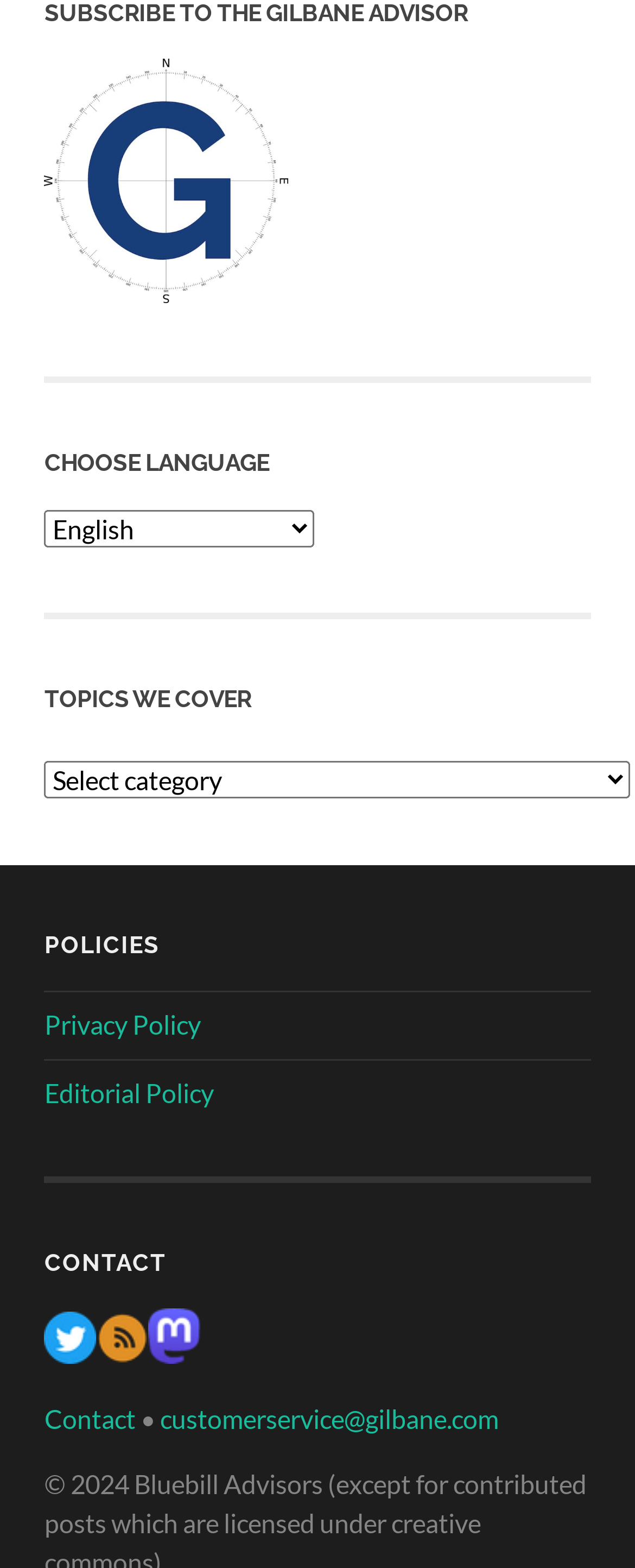Could you indicate the bounding box coordinates of the region to click in order to complete this instruction: "Contact customer service".

[0.252, 0.895, 0.785, 0.914]